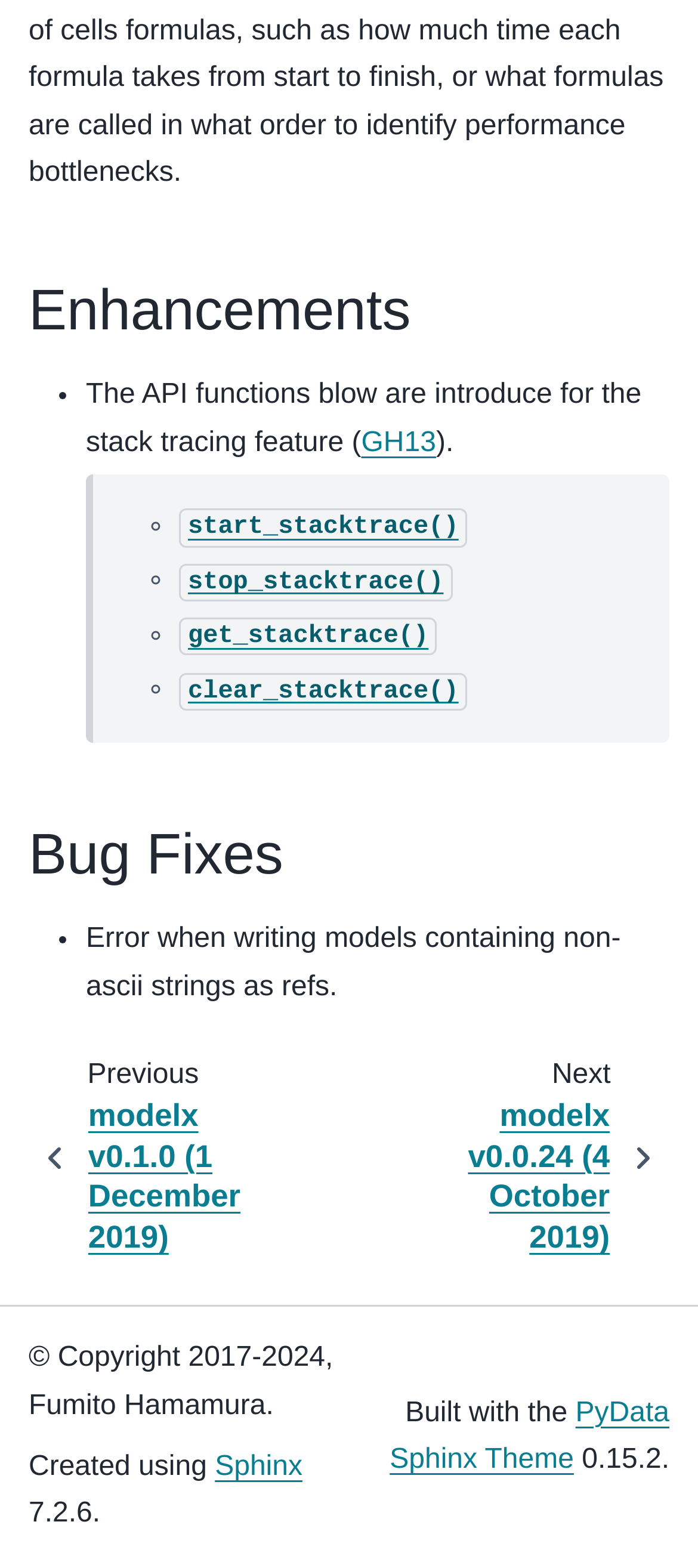Given the description "clear_stacktrace()", determine the bounding box of the corresponding UI element.

[0.256, 0.429, 0.67, 0.449]